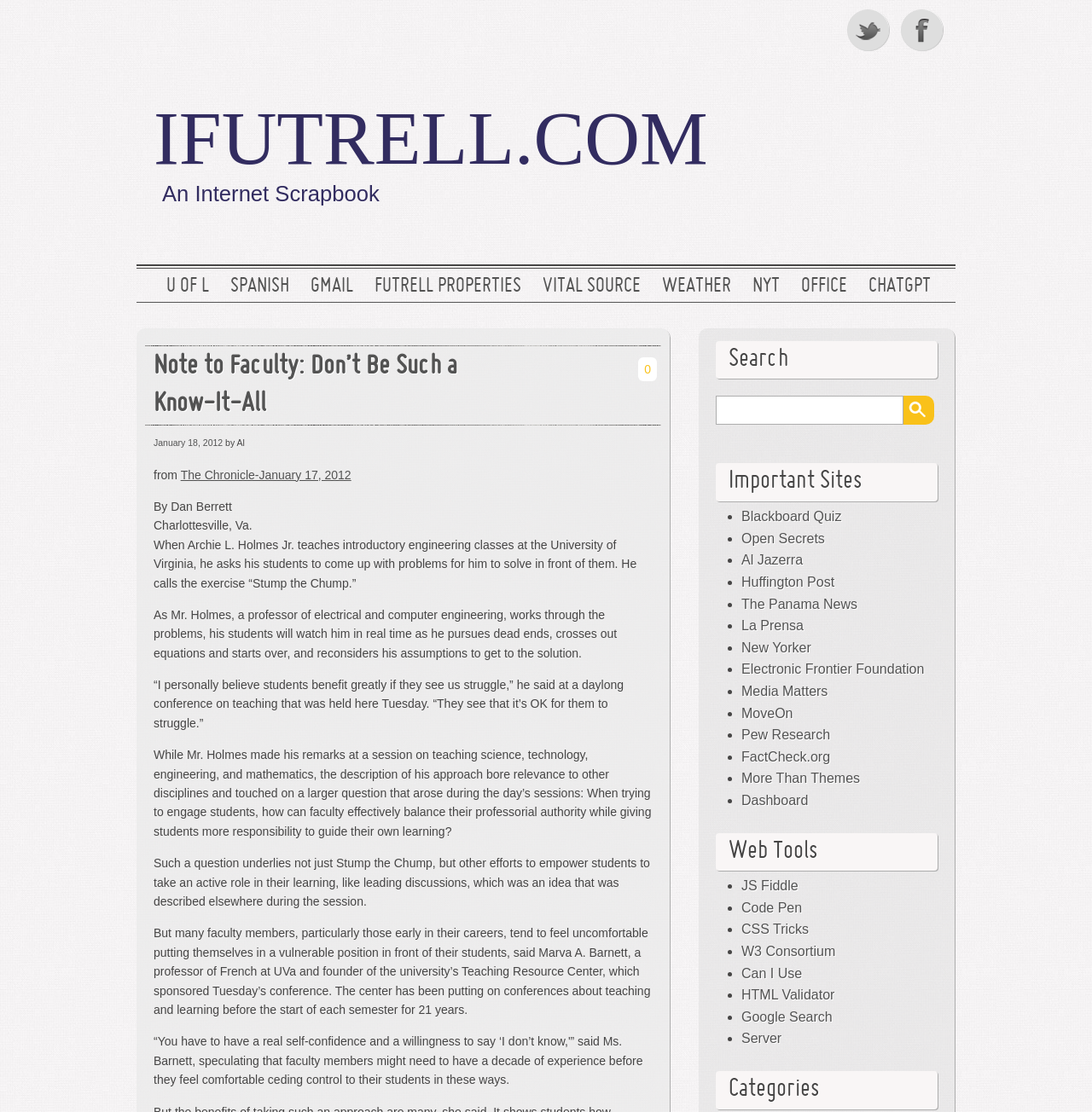Give a detailed account of the webpage's layout and content.

This webpage appears to be a personal blog or website, with a mix of personal and professional content. At the top, there are links to social media platforms, including Twitter and Facebook, as well as a heading "IFUTRELL.COM" with a link to the website's homepage. Below this, there are several links to various websites and resources, including "U OF L", "SPANISH", "GMAIL", and others.

The main content of the page is an article titled "Note to Faculty: Don't Be Such a Know-It-All", which discusses the importance of professors being willing to learn and make mistakes in front of their students. The article is divided into several paragraphs, with quotes from a professor of electrical and computer engineering at the University of Virginia.

To the right of the article, there is a search bar with a button labeled "Search". Below this, there are several headings, including "Important Sites", "Web Tools", and "Categories", each with a list of links to various websites and resources. These links appear to be related to education, technology, and online tools.

Overall, the webpage has a cluttered but organized layout, with a mix of personal and professional content. The article is the main focus of the page, but the various links and resources provide additional context and information.